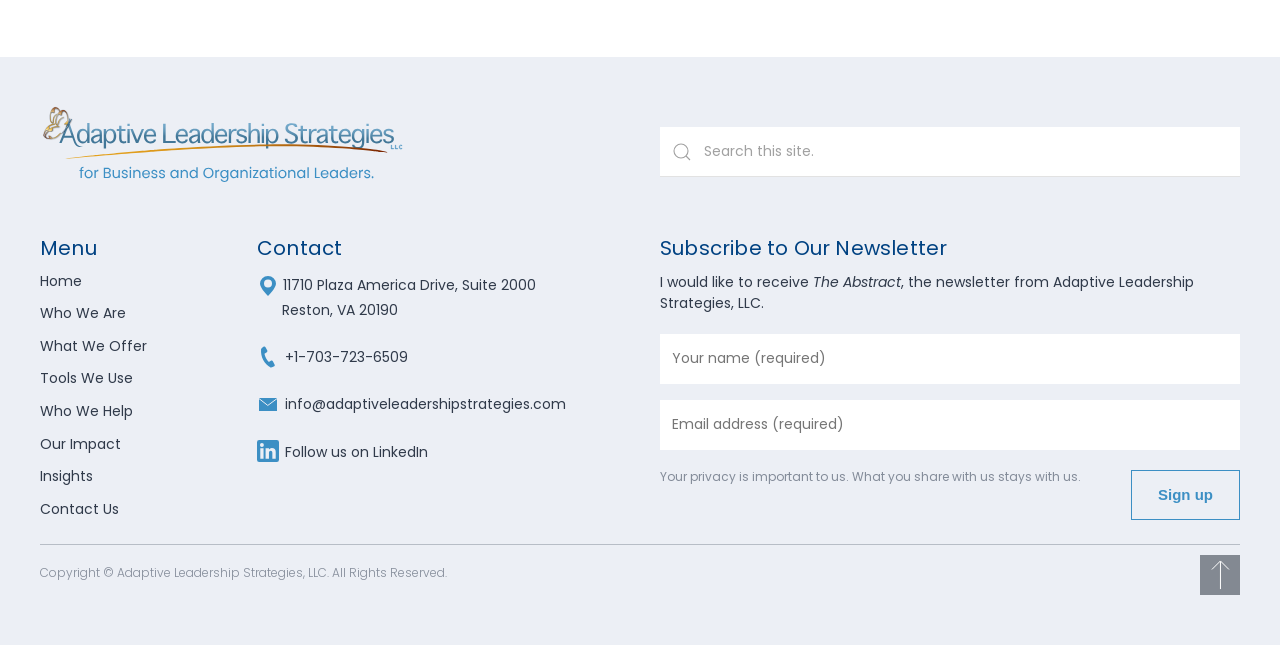What is the company name?
Provide a detailed and well-explained answer to the question.

The company name can be found in the top-left corner of the webpage, where it is written as 'Adaptive Leadership Strategies, LLC.' along with an image.